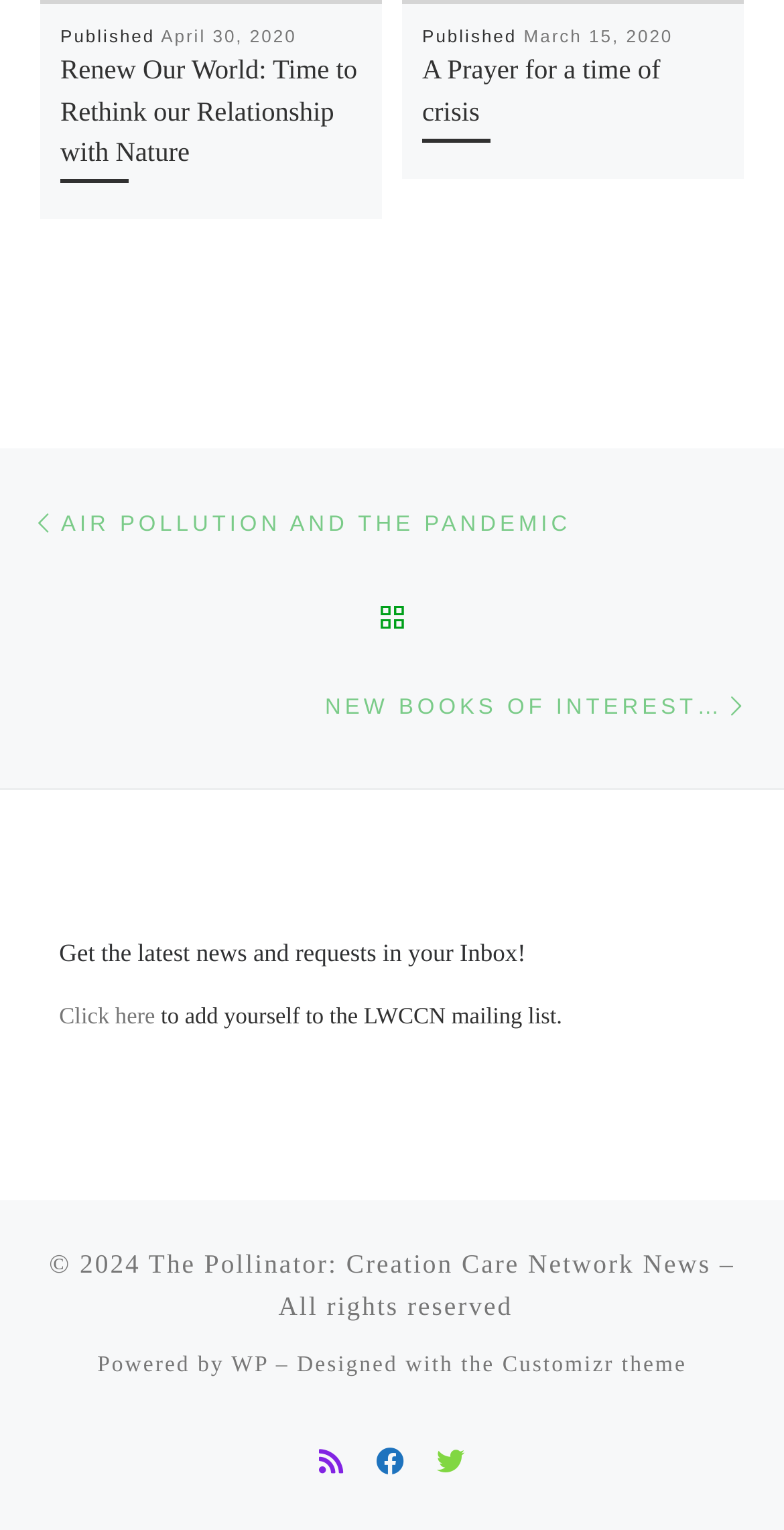Given the element description WP, predict the bounding box coordinates for the UI element in the webpage screenshot. The format should be (top-left x, top-left y, bottom-right x, bottom-right y), and the values should be between 0 and 1.

[0.295, 0.884, 0.342, 0.9]